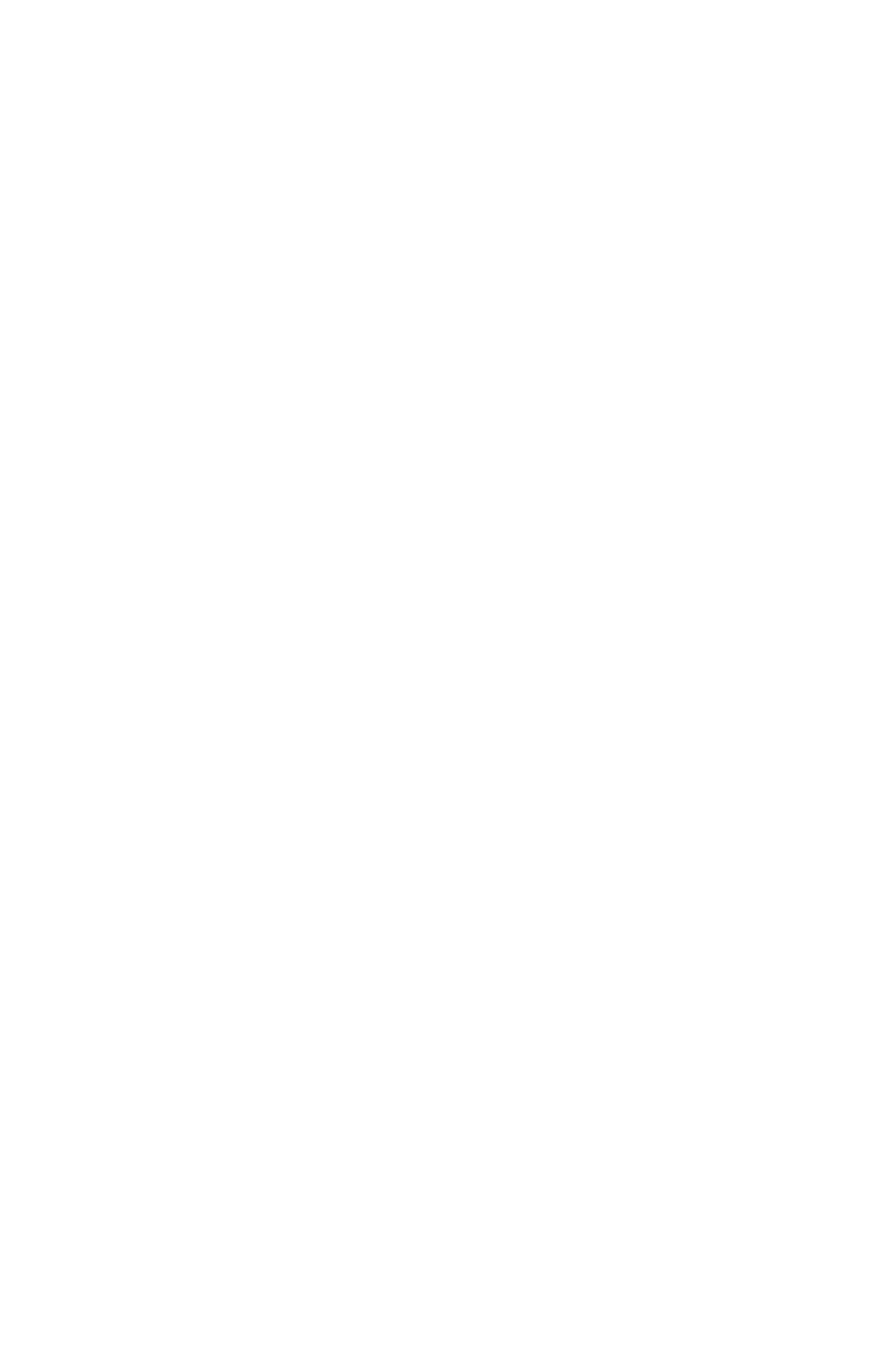Identify the coordinates of the bounding box for the element described below: "algemene voorwaarden". Return the coordinates as four float numbers between 0 and 1: [left, top, right, bottom].

[0.481, 0.966, 0.917, 0.997]